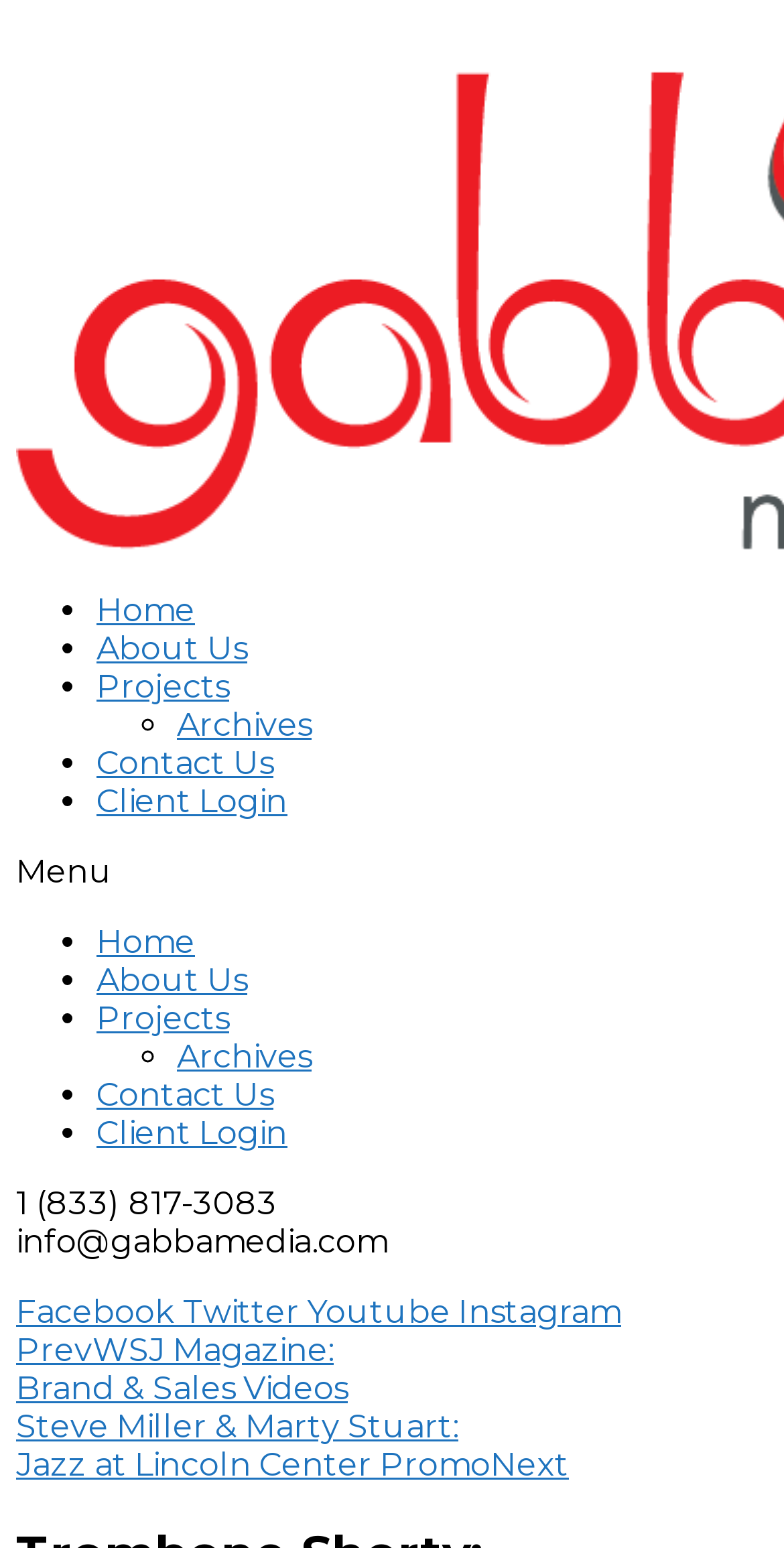Locate the bounding box coordinates of the area you need to click to fulfill this instruction: 'Toggle the menu'. The coordinates must be in the form of four float numbers ranging from 0 to 1: [left, top, right, bottom].

[0.021, 0.551, 0.979, 0.575]